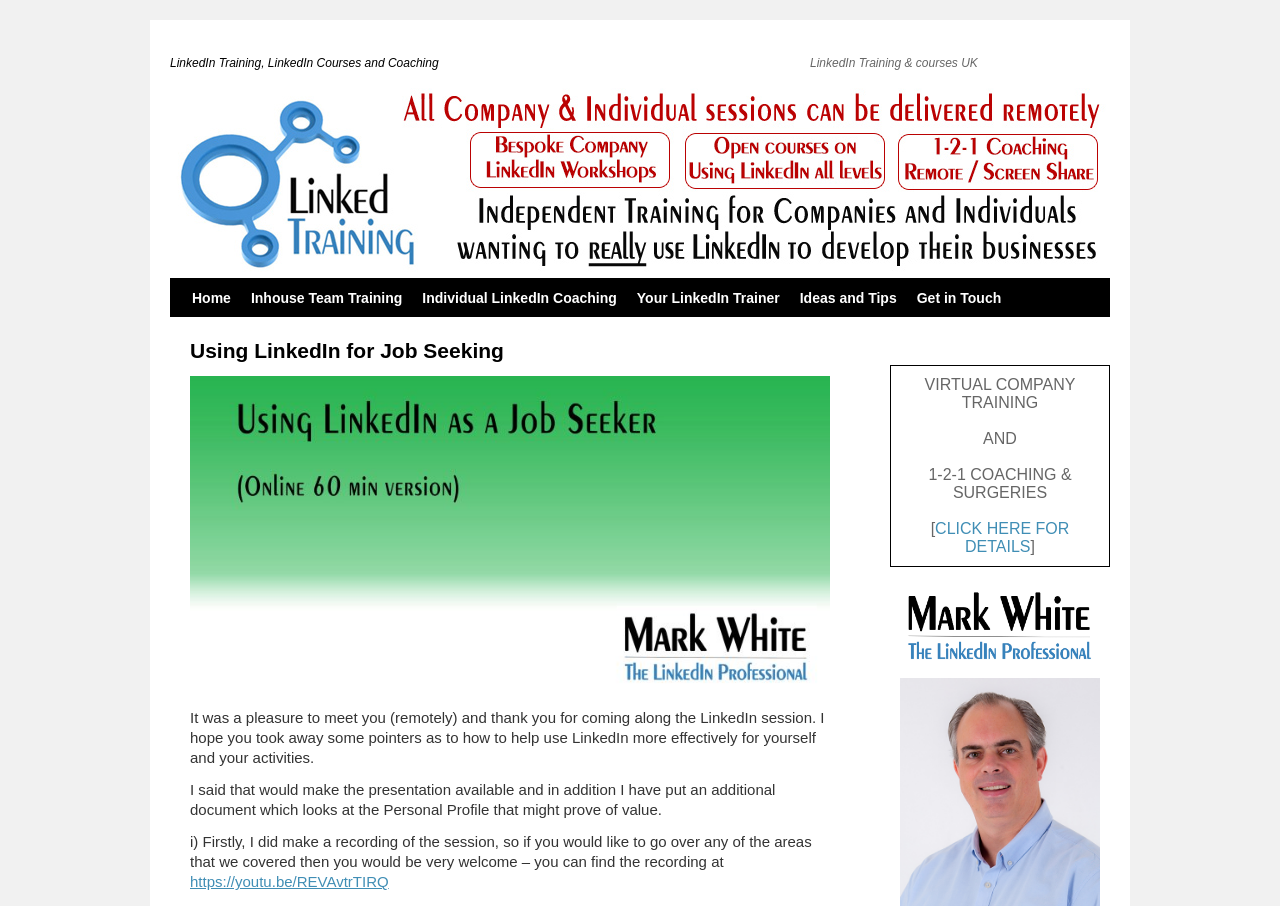What is available for review after the LinkedIn session?
Provide an in-depth and detailed answer to the question.

The trainer mentions that they made a recording of the session and also provided an additional document that looks at the Personal Profile, which can be reviewed by the attendees.